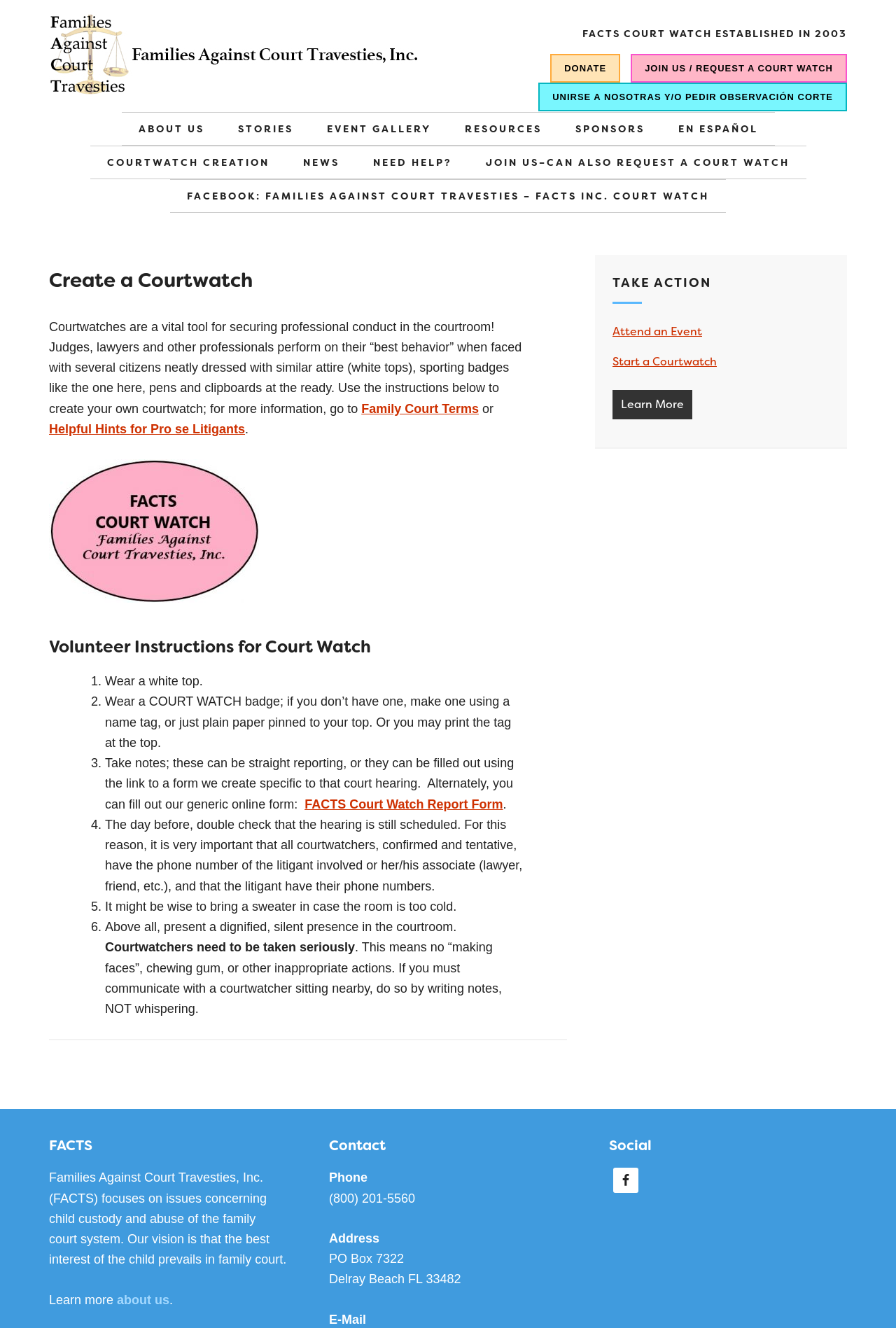What is the purpose of a Courtwatch? Please answer the question using a single word or phrase based on the image.

Secure professional conduct in the courtroom